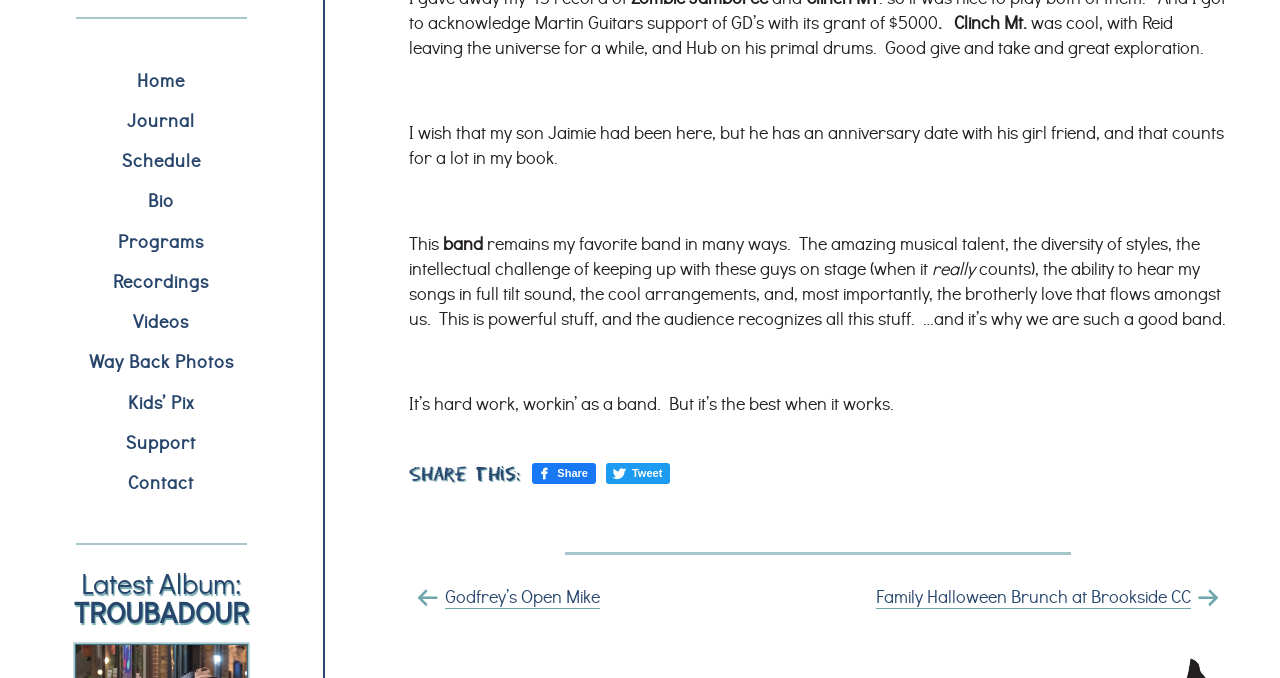Based on the element description "Way Back Photos", predict the bounding box coordinates of the UI element.

[0.0, 0.503, 0.252, 0.563]